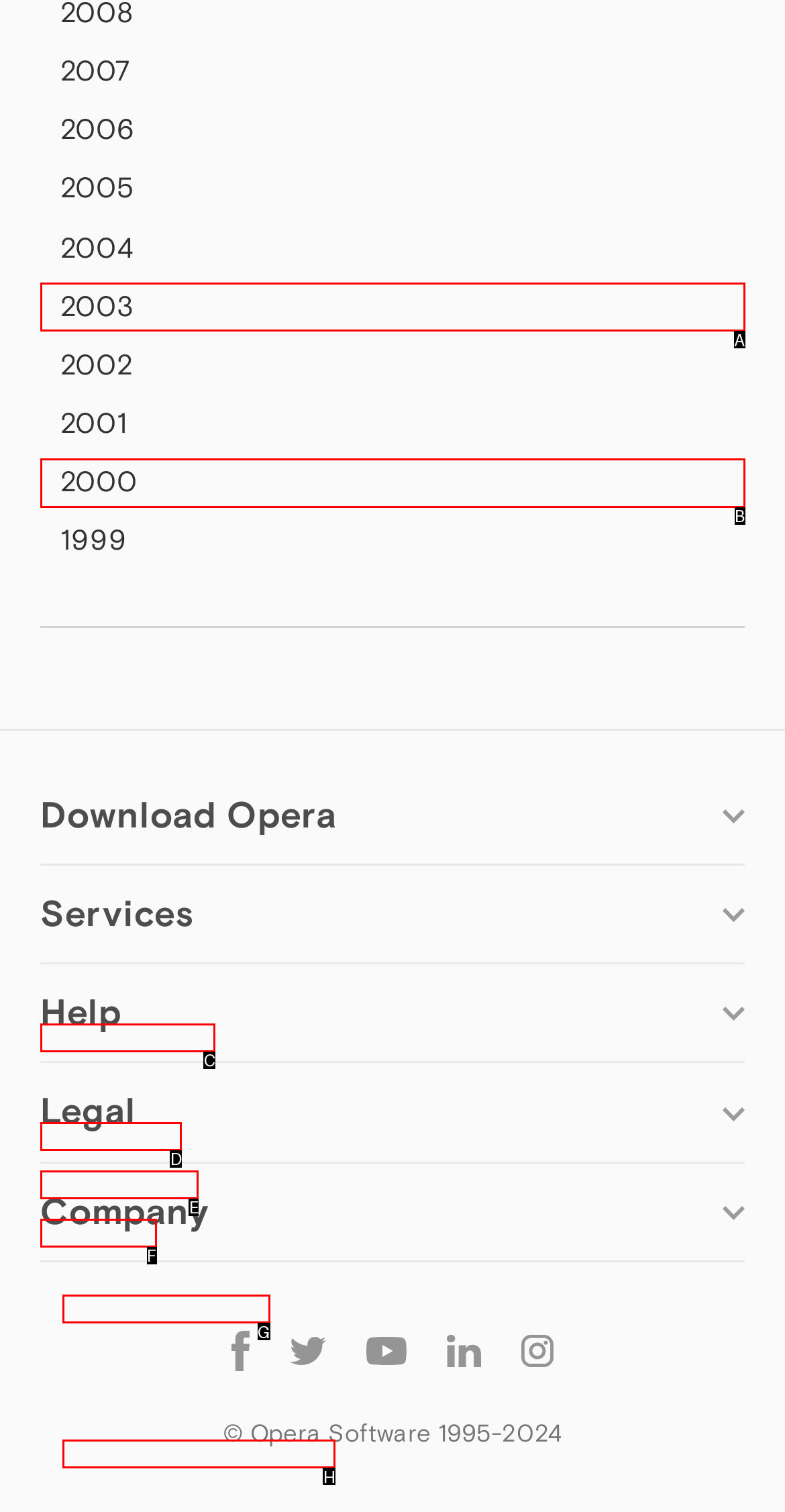Select the letter that corresponds to the description: Opera for Android. Provide your answer using the option's letter.

G